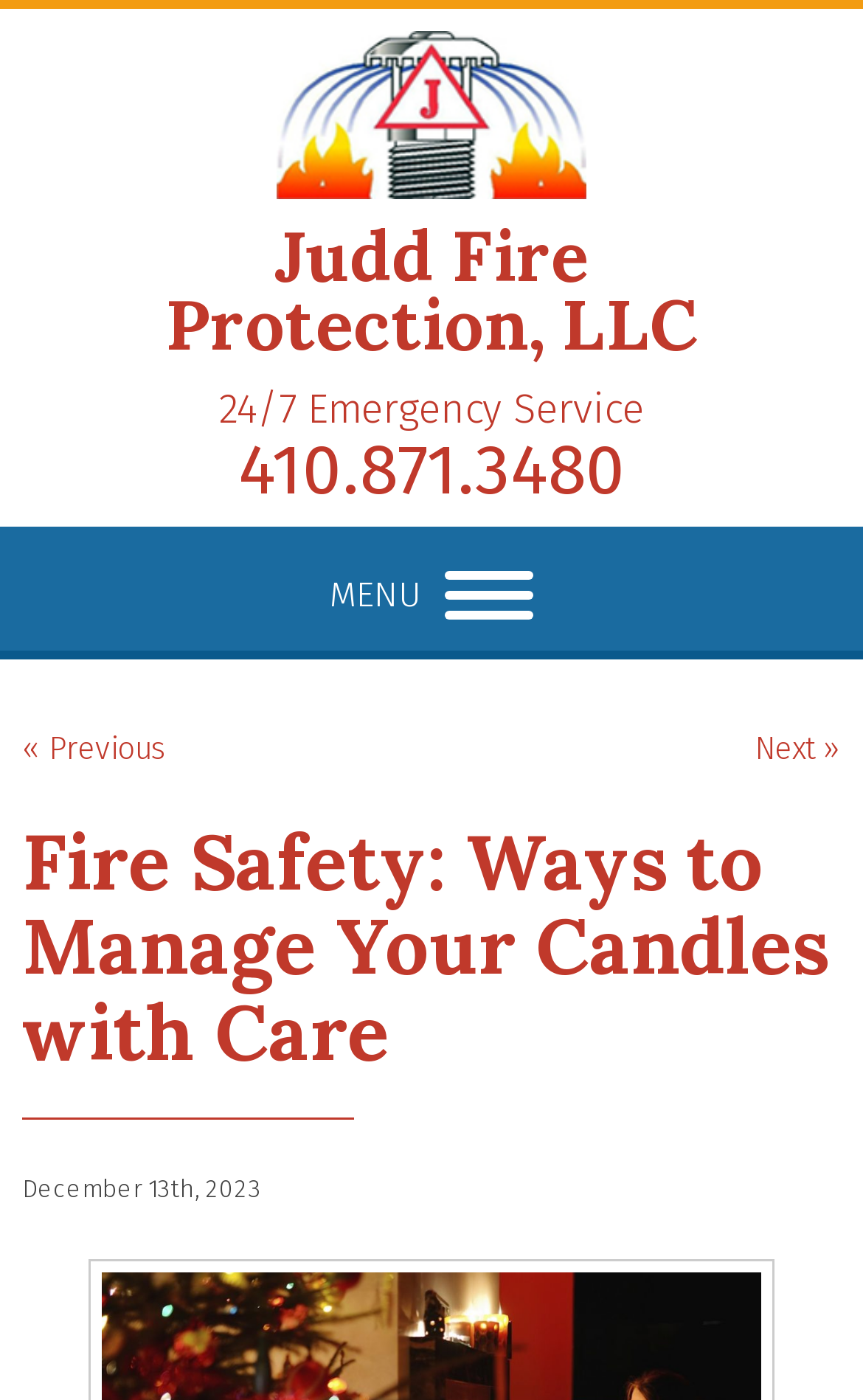Using the information in the image, could you please answer the following question in detail:
What is the company name?

The company name can be found in the top-left corner of the webpage, where there is a link with an image, and the text 'Judd Fire Protection' is written next to it.